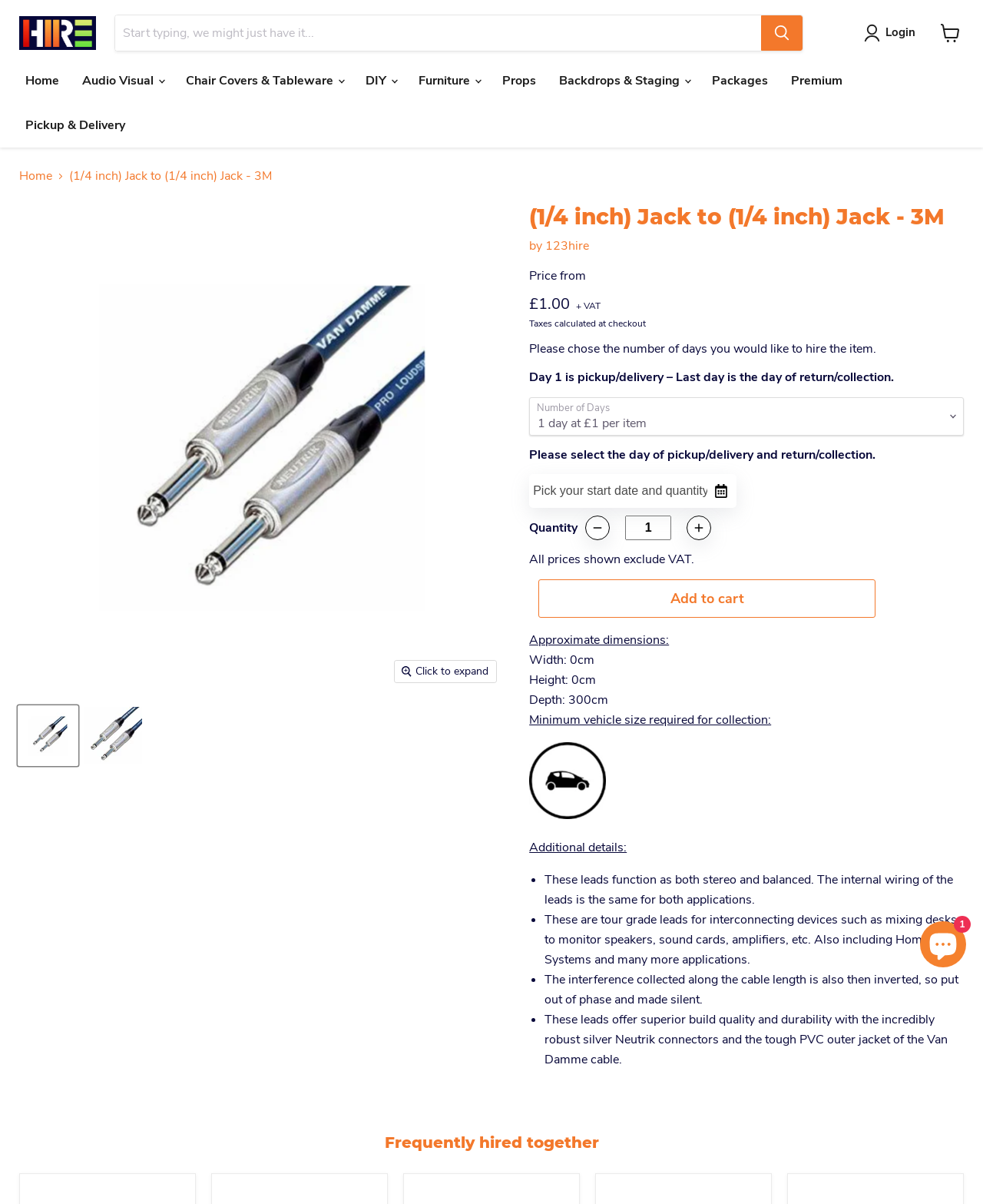What is the price of the item?
Please give a detailed and thorough answer to the question, covering all relevant points.

The price of the item can be found in the product description section, where it is stated as 'Price from £1.00'.